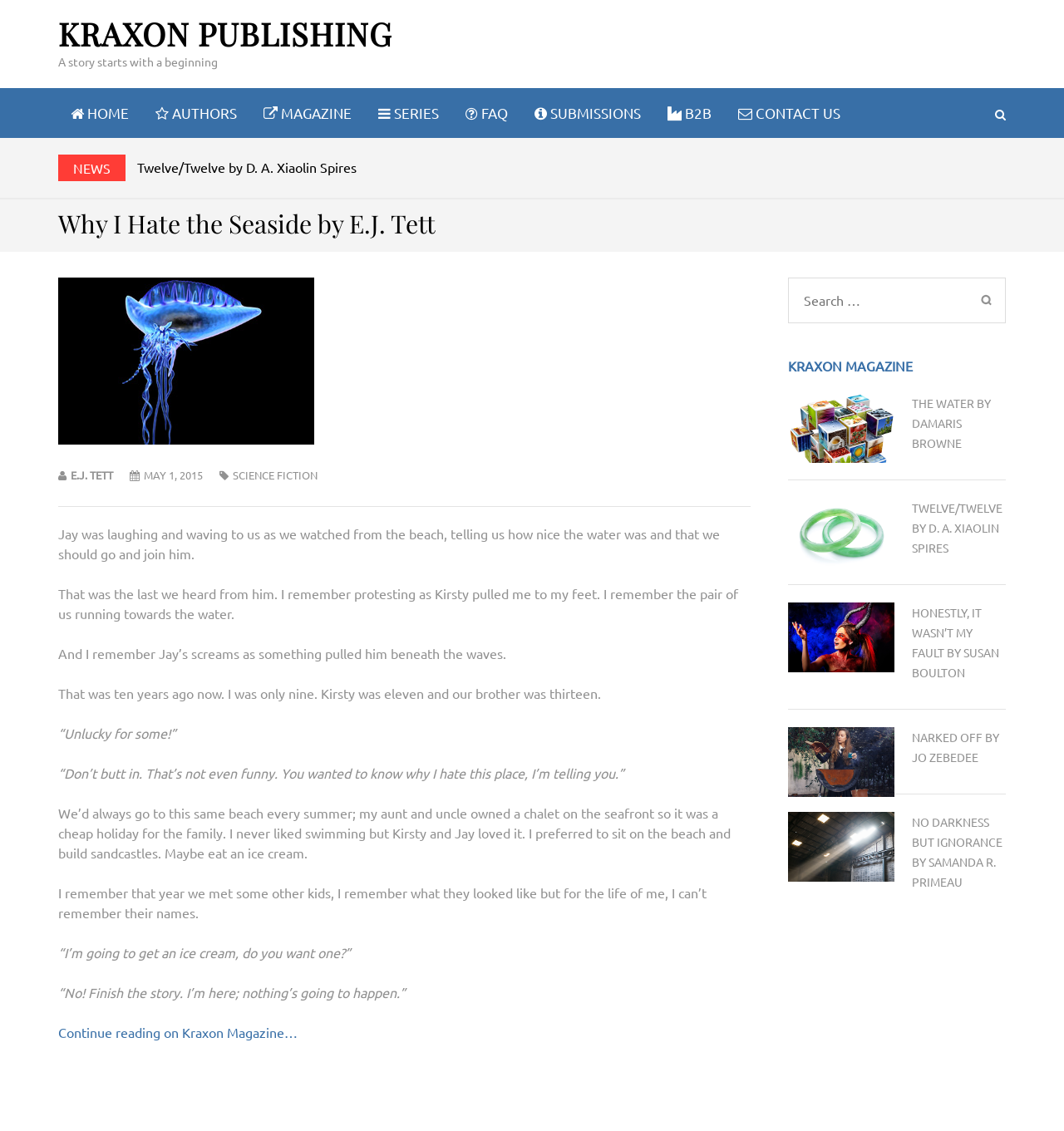What is the name of the publishing company?
Based on the visual details in the image, please answer the question thoroughly.

The name of the publishing company can be found at the top of the webpage, where it says 'KRAXON PUBLISHING' in a heading element.